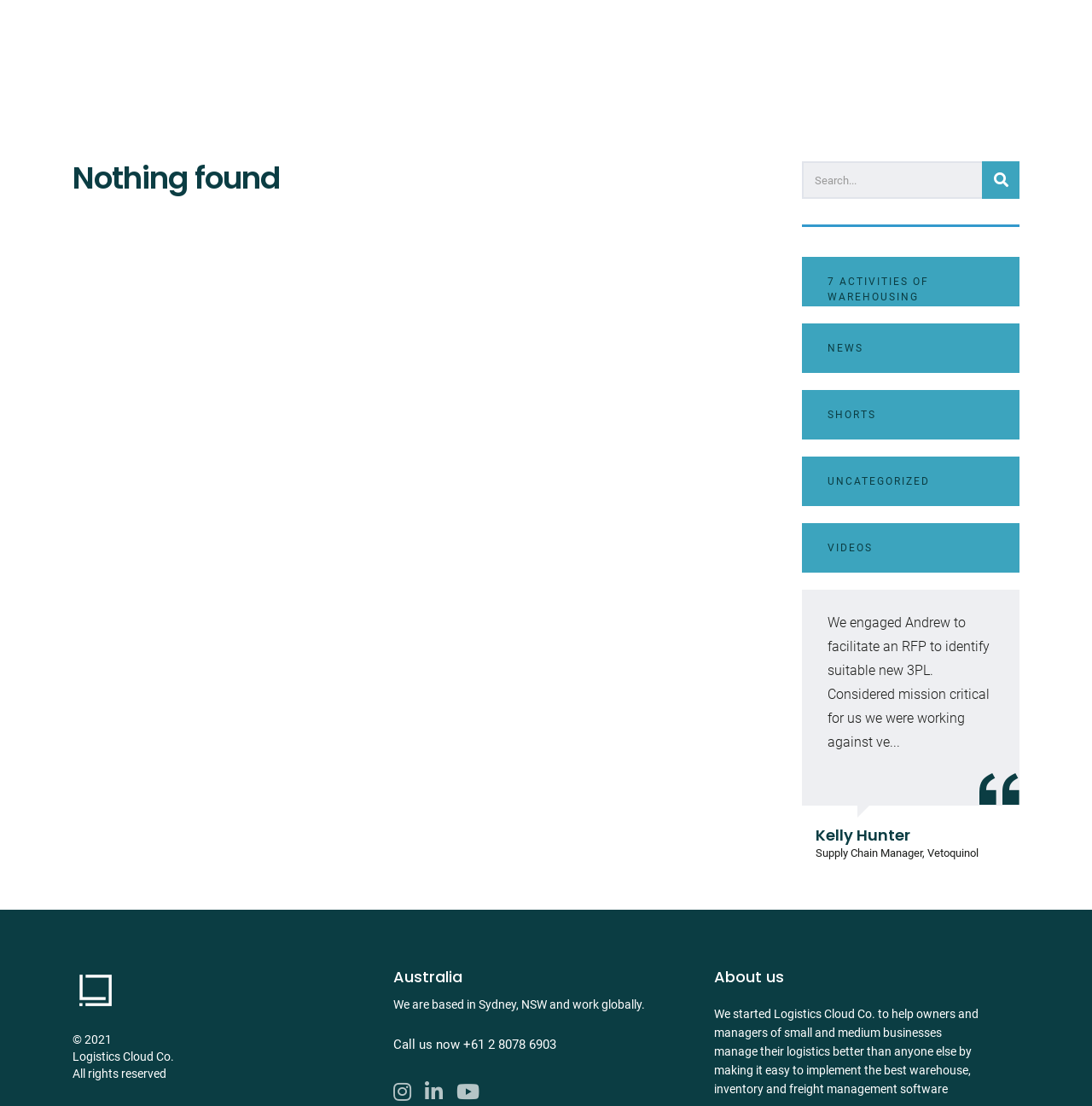What is the profession of Joe Upton?
Please use the image to provide an in-depth answer to the question.

Joe Upton's profession can be found in the testimonial section, where it is mentioned that he is the National Logistics Manager at Vodafone.